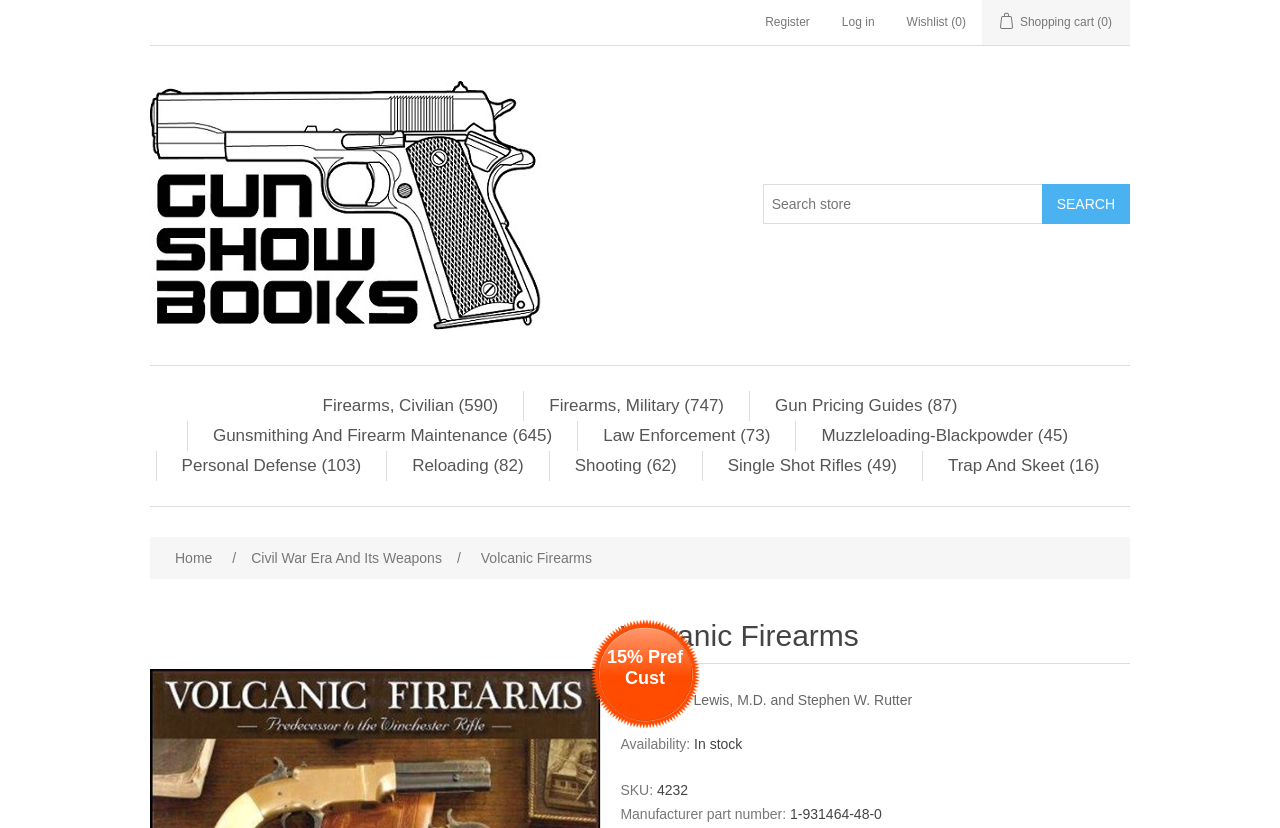Produce an extensive caption that describes everything on the webpage.

This webpage appears to be a product page for a book titled "Volcanic Firearms" by Edmund E. Lewis, M.D. and Stephen W. Rutter. At the top of the page, there are four links: "Register", "Log in", "Wishlist (0)", and "Shopping cart (0)". Below these links, there is a layout table that contains a logo image and a link to "Gun Show Books" on the left, and a search bar with a "SEARCH" button on the right.

On the left side of the page, there are several links to different categories, including "Firearms, Civilian", "Firearms, Military", "Gun Pricing Guides", and others. These links are arranged vertically, with the topmost link being "Firearms, Civilian" and the bottommost link being "Trap And Skeet".

On the right side of the page, there is a section dedicated to the product information. The title "Volcanic Firearms" is displayed prominently, followed by the authors' names. Below this, there is a section with details about the product's availability, SKU, and manufacturer part number. The product is currently in stock.

There is also an image of a "Preferred Customer 15% Sticker" on the right side of the page, indicating a discount offer.